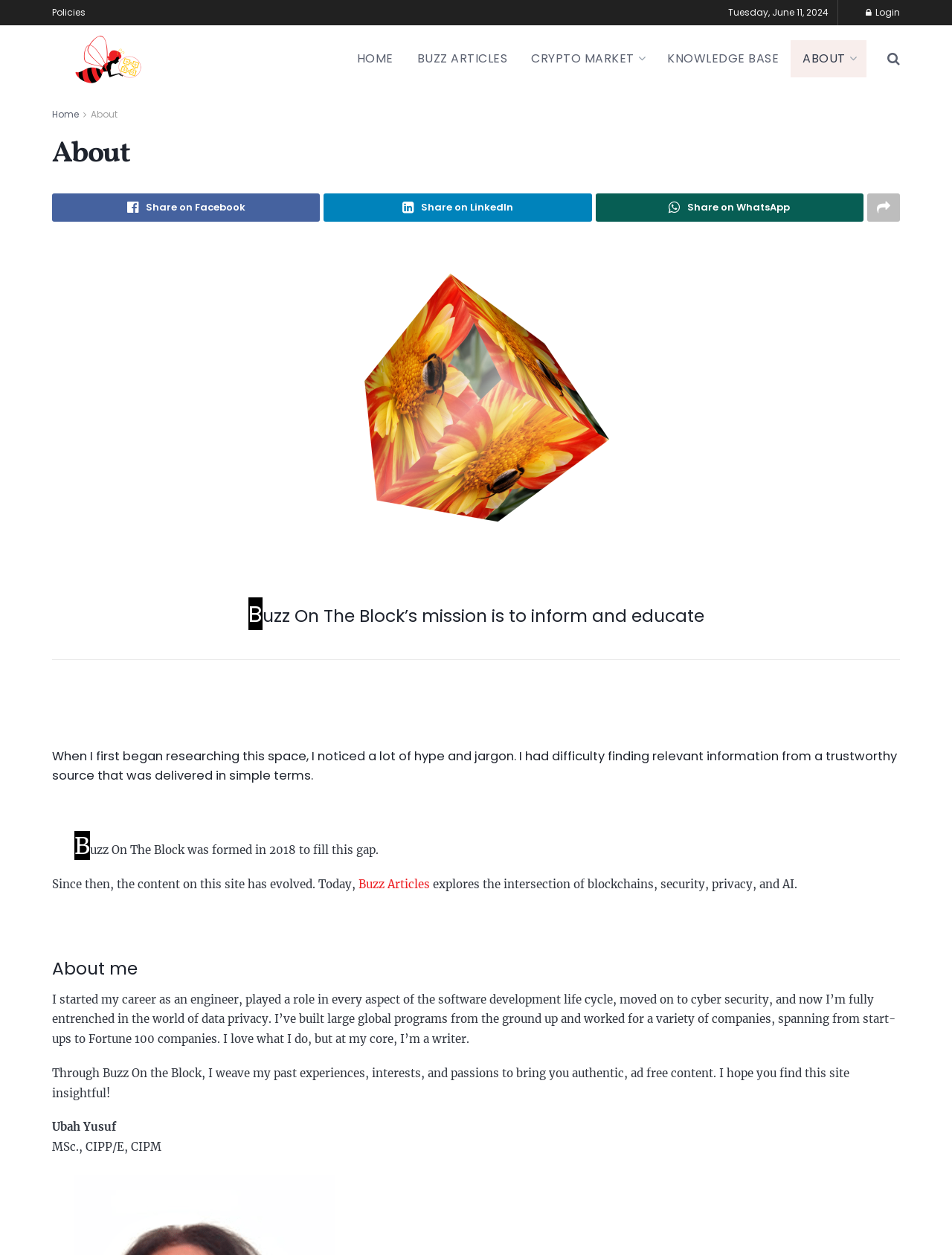Please identify the bounding box coordinates of the area that needs to be clicked to follow this instruction: "Click on the 'Policies' link".

[0.055, 0.0, 0.09, 0.02]